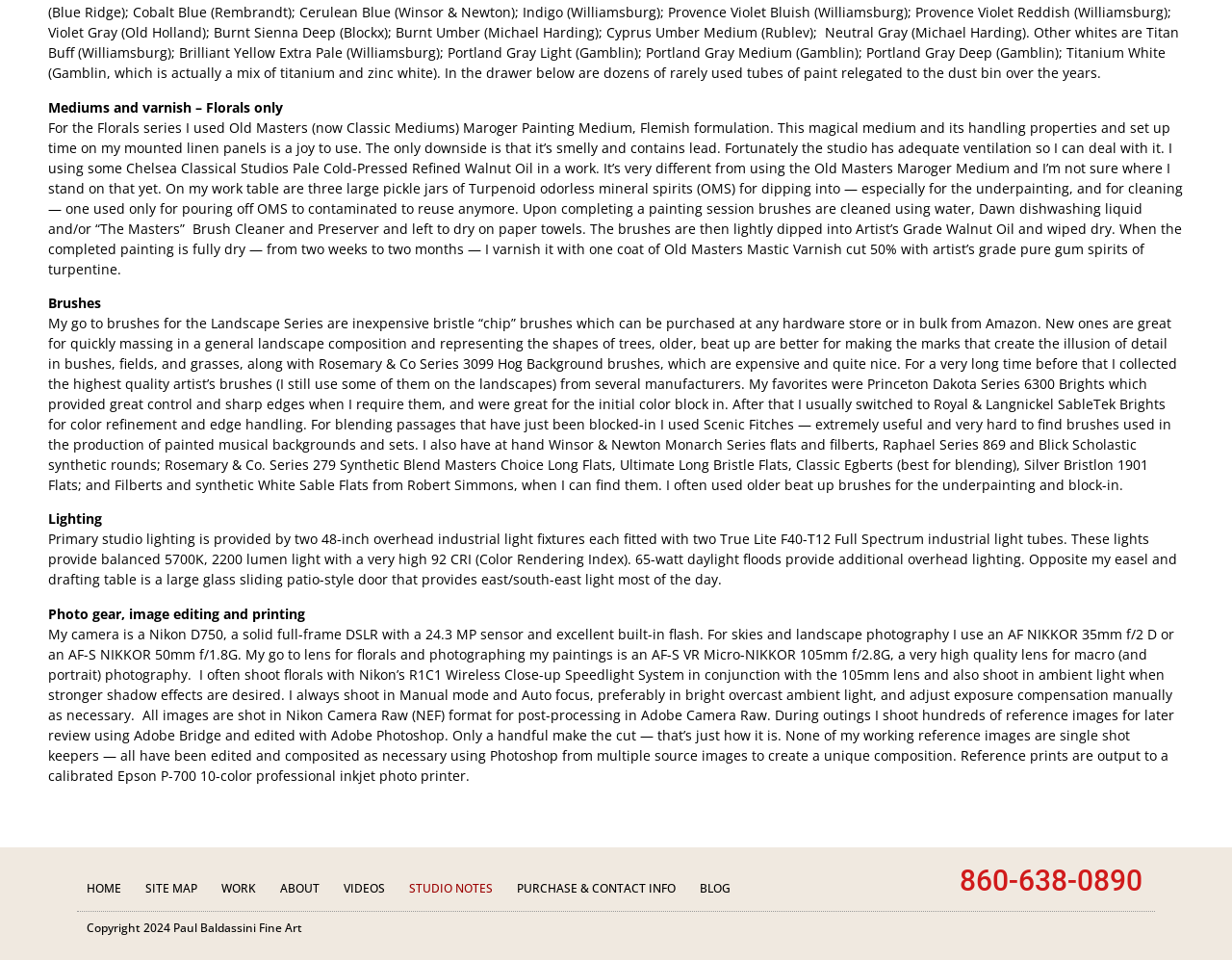Please use the details from the image to answer the following question comprehensively:
What type of brushes does the artist use for the Landscape Series?

The artist states that 'My go to brushes for the Landscape Series are inexpensive bristle “chip” brushes which can be purchased at any hardware store or in bulk from Amazon.' This shows that the artist uses inexpensive bristle chip brushes for the Landscape Series.